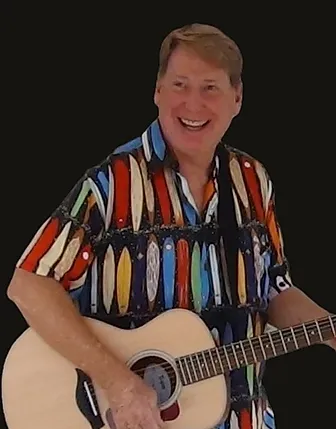What is the pattern on the musician's shirt?
Use the screenshot to answer the question with a single word or phrase.

surfboard patterns